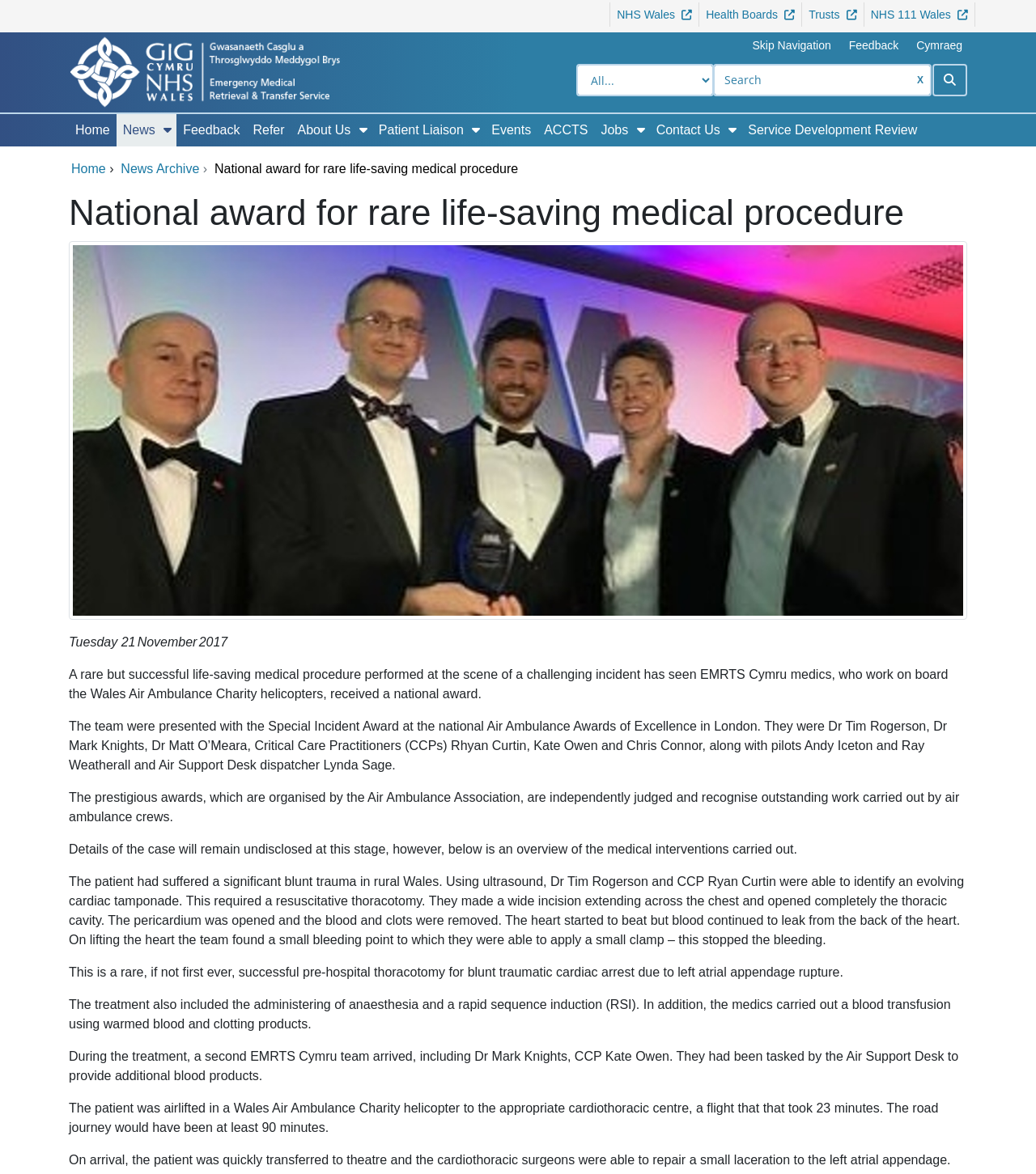Highlight the bounding box coordinates of the element that should be clicked to carry out the following instruction: "Read about National award for rare life-saving medical procedure". The coordinates must be given as four float numbers ranging from 0 to 1, i.e., [left, top, right, bottom].

[0.207, 0.138, 0.5, 0.15]